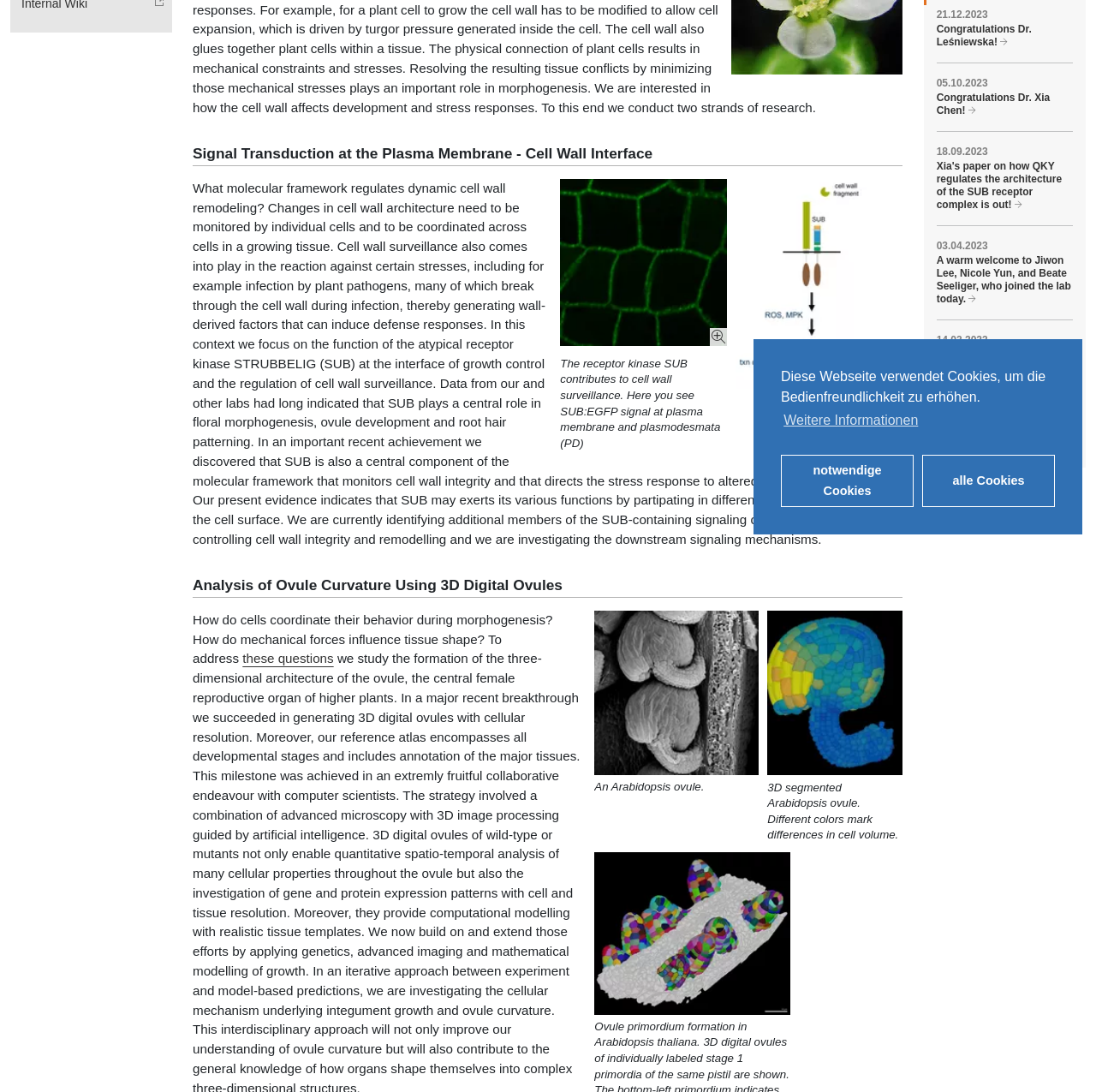Provide the bounding box coordinates for the UI element that is described by this text: "Congratulations Dr. Leśniewska!". The coordinates should be in the form of four float numbers between 0 and 1: [left, top, right, bottom].

[0.854, 0.021, 0.979, 0.045]